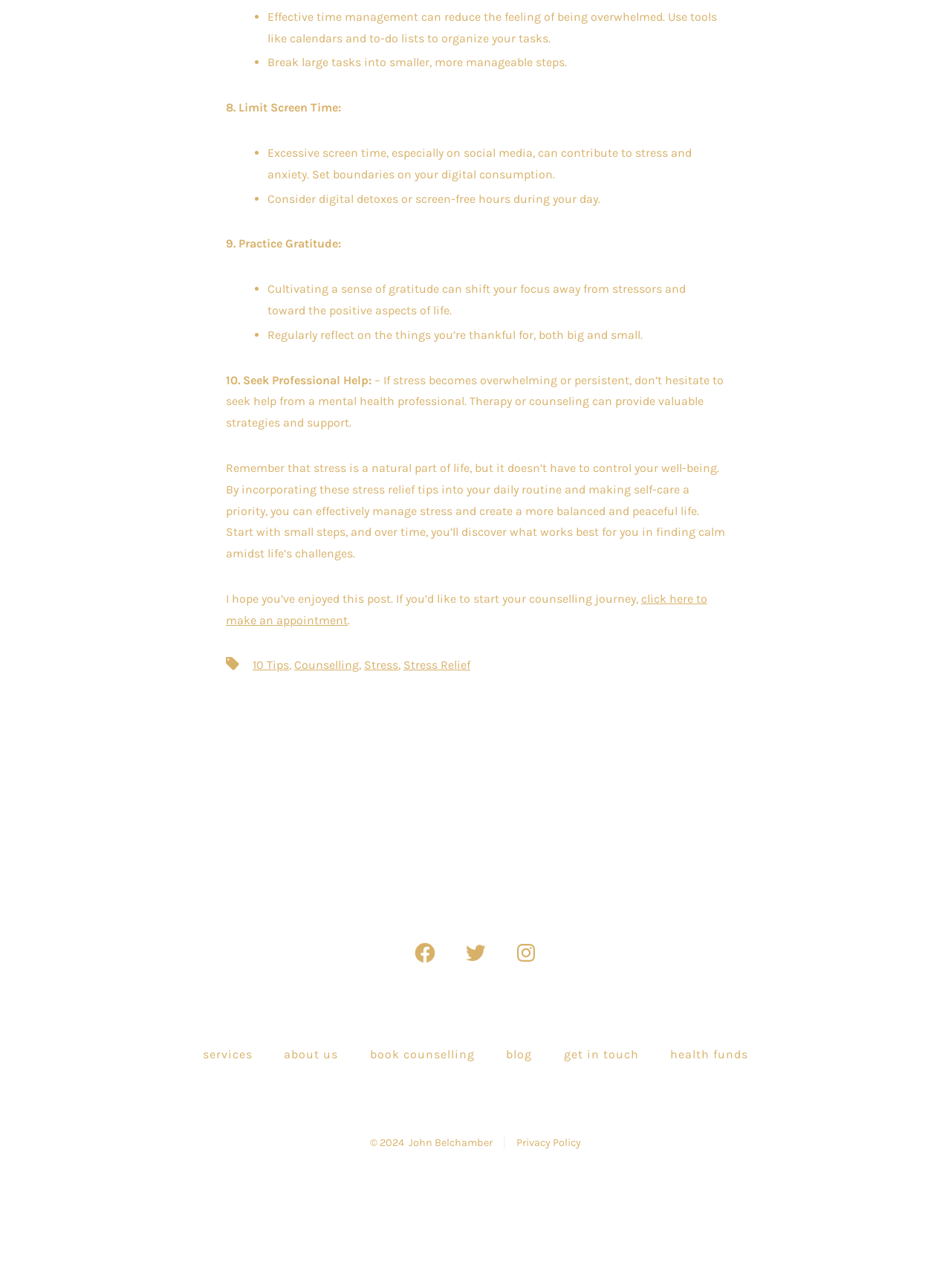Given the description "Corporate Social Responsibility", determine the bounding box of the corresponding UI element.

None